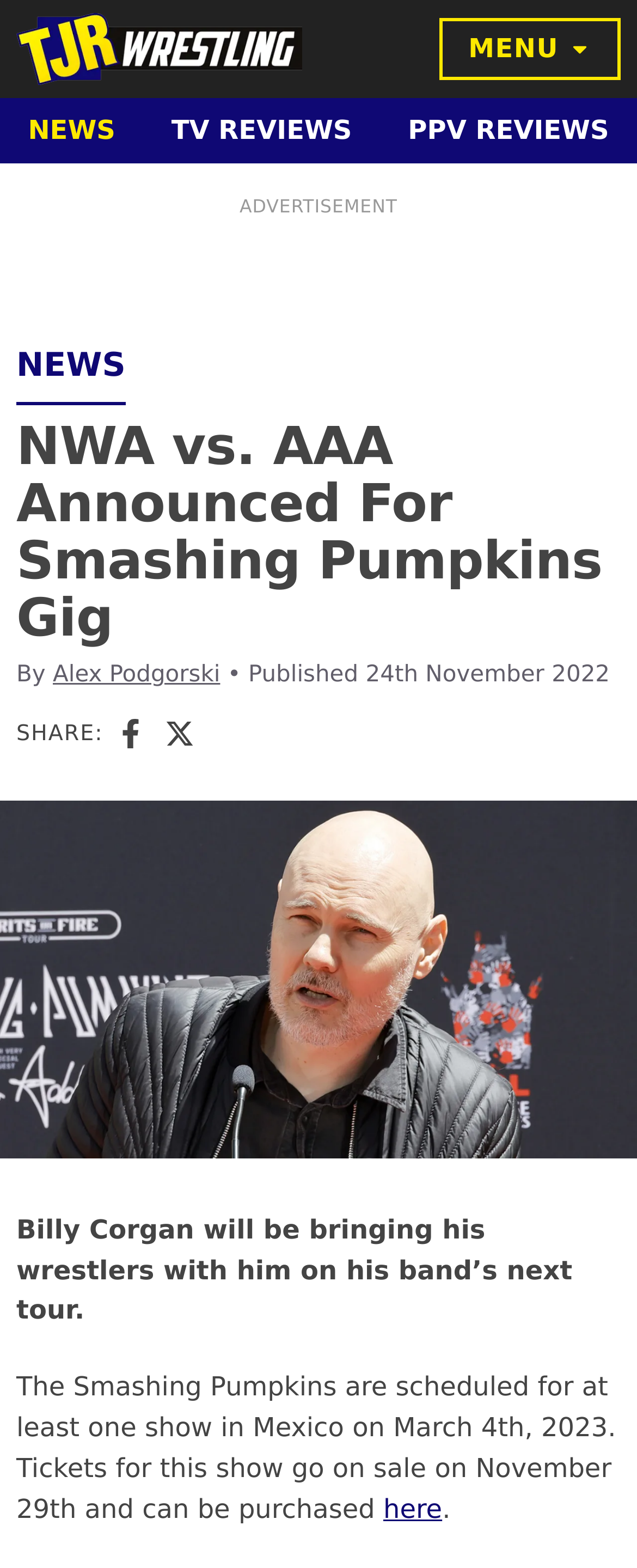What is the date of the show in Mexico?
Please provide a comprehensive and detailed answer to the question.

I found this answer by reading the text 'The Smashing Pumpkins are scheduled for at least one show in Mexico on March 4th, 2023.' which mentions the date of the show.